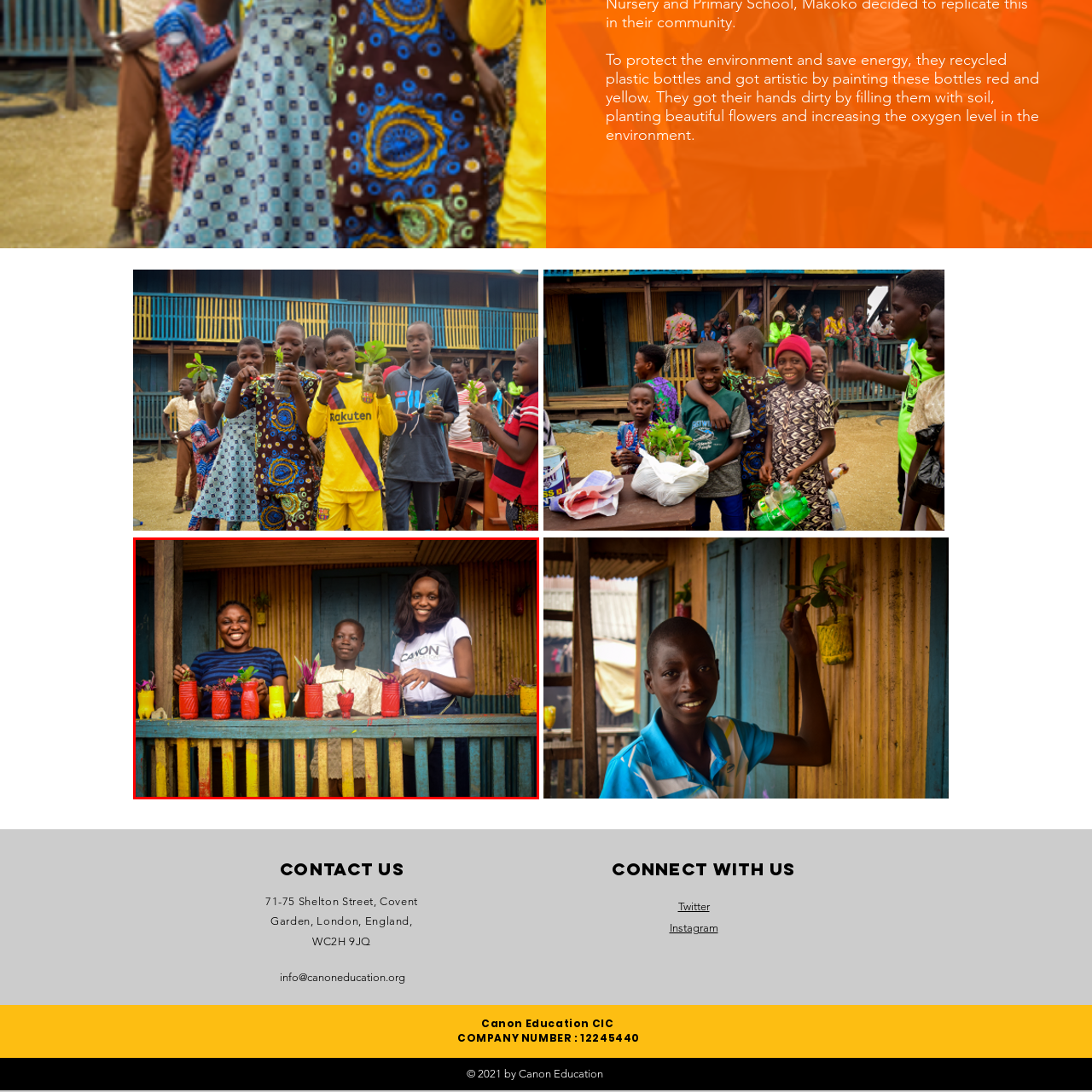Concentrate on the part of the image bordered in red, What is printed on the woman's white shirt? Answer concisely with a word or phrase.

CANON